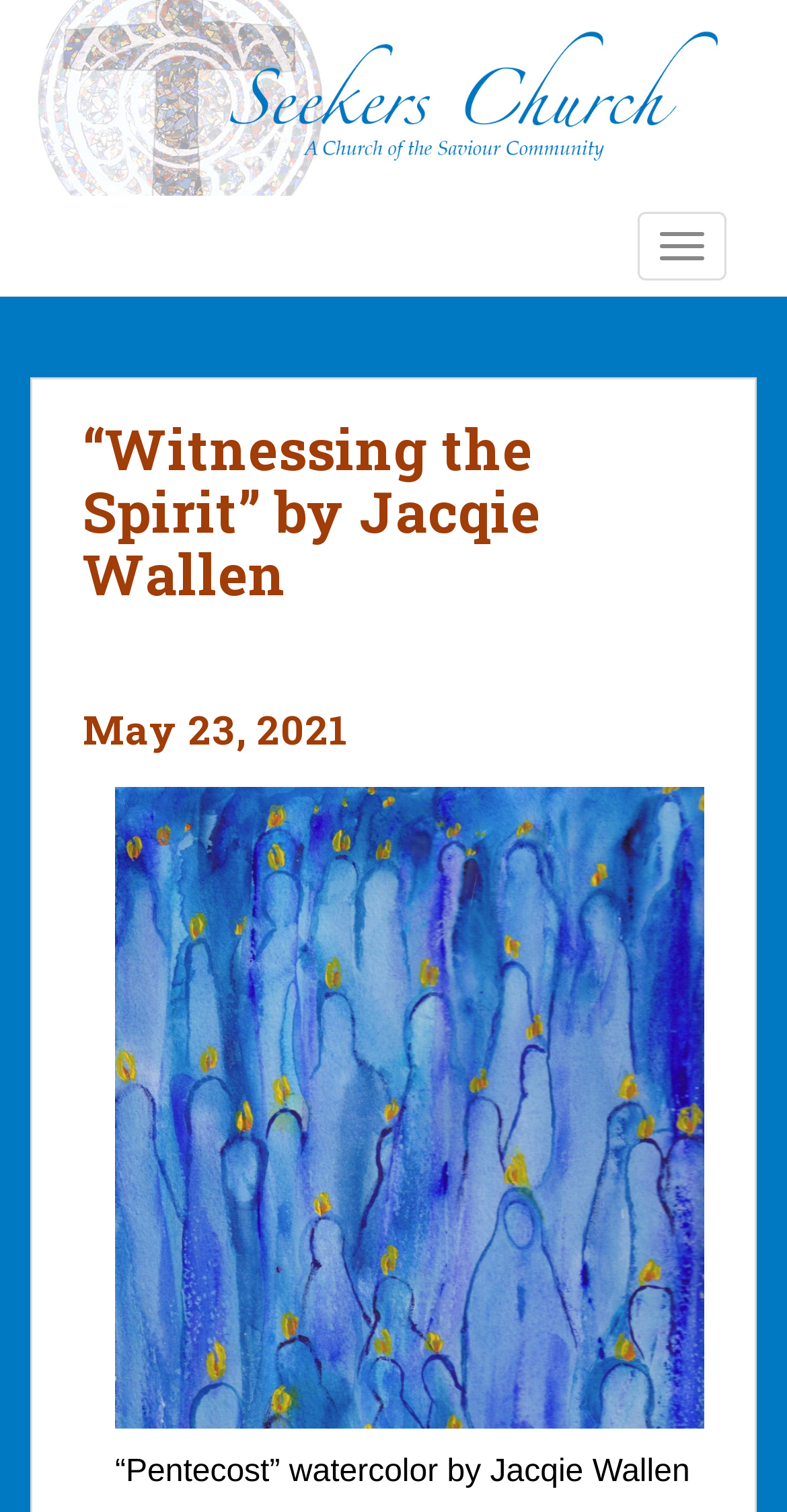What is the date of the event?
Answer the question with detailed information derived from the image.

The date of the event can be found in the middle of the webpage, where it is written as 'May 23, 2021' in a heading element.